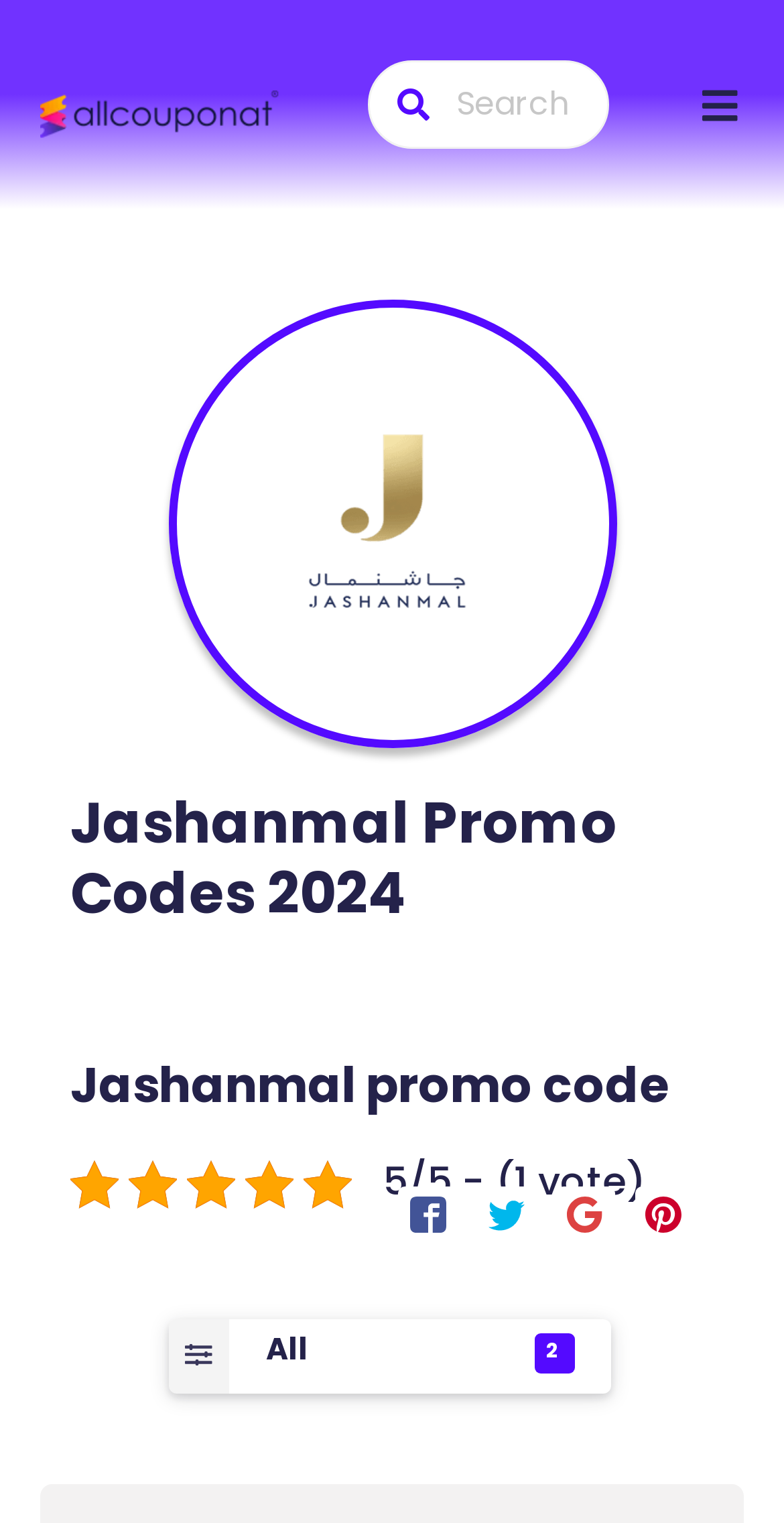Determine the bounding box coordinates of the clickable area required to perform the following instruction: "Share link on Facebook". The coordinates should be represented as four float numbers between 0 and 1: [left, top, right, bottom].

[0.508, 0.778, 0.583, 0.817]